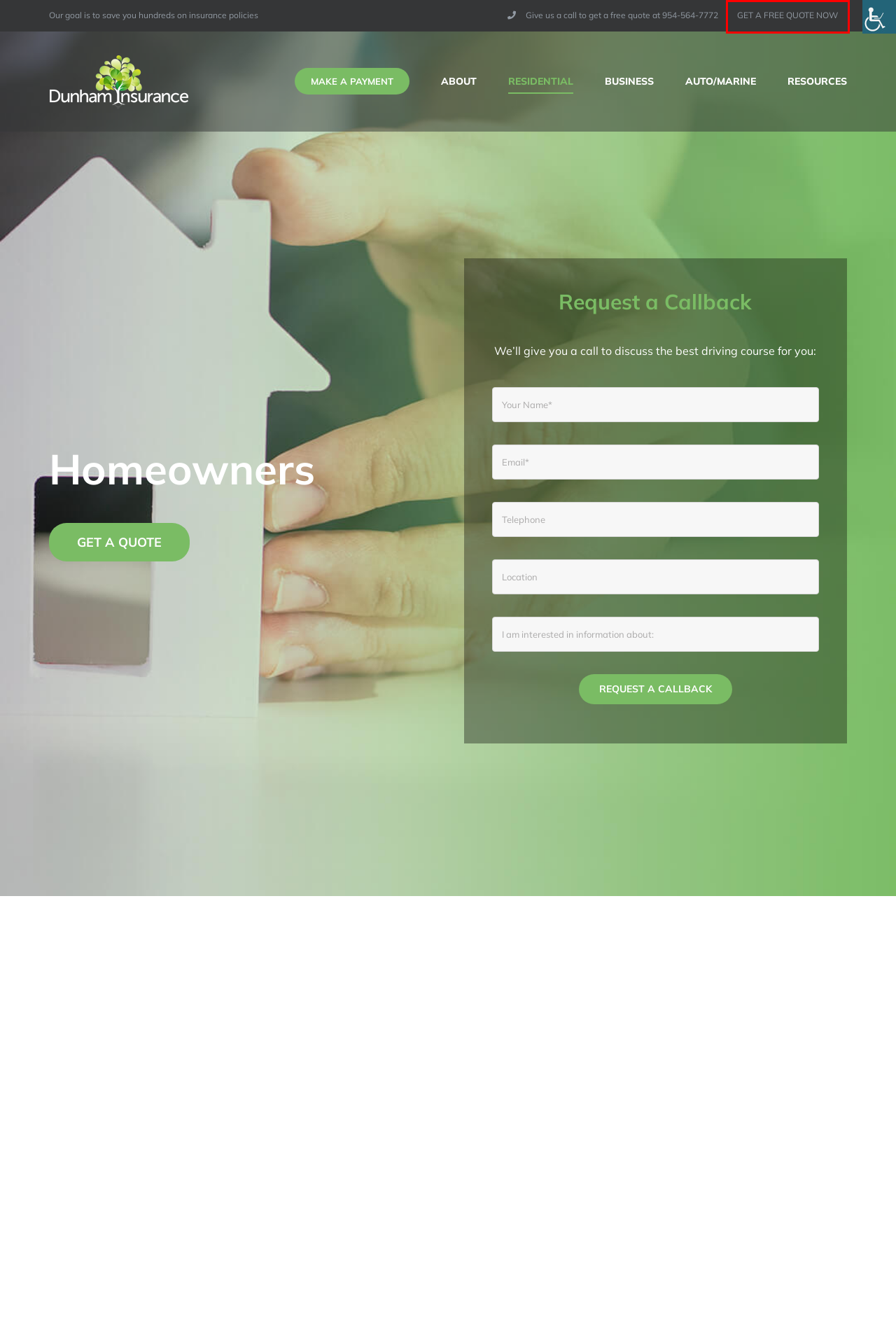Look at the screenshot of the webpage and find the element within the red bounding box. Choose the webpage description that best fits the new webpage that will appear after clicking the element. Here are the candidates:
A. General Liability Insurance - Dunham Insurance
B. Page Not Found
C. Business Owners - Dunham Insurance
D. Digital Marketing Agency | Elevate Your Brand | SEO, Web Design | Design106
E. Get a quote - Dunham Insurance
F. About - Dunham Insurance
G. Personal Auto Insurance - Dunham Insurance
H. Independent Insurance Agency Network | Renaissance

E